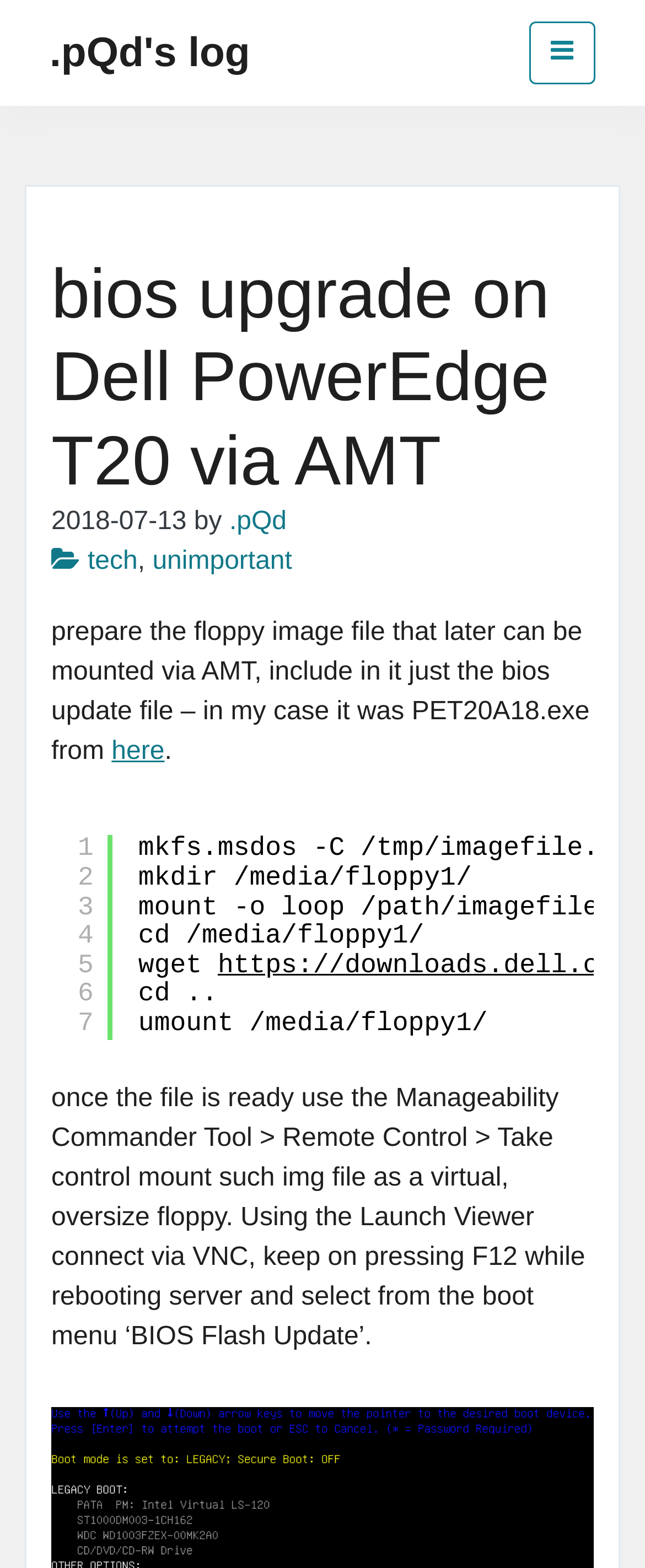Locate the bounding box coordinates for the element described below: "unimportant". The coordinates must be four float values between 0 and 1, formatted as [left, top, right, bottom].

[0.236, 0.349, 0.453, 0.367]